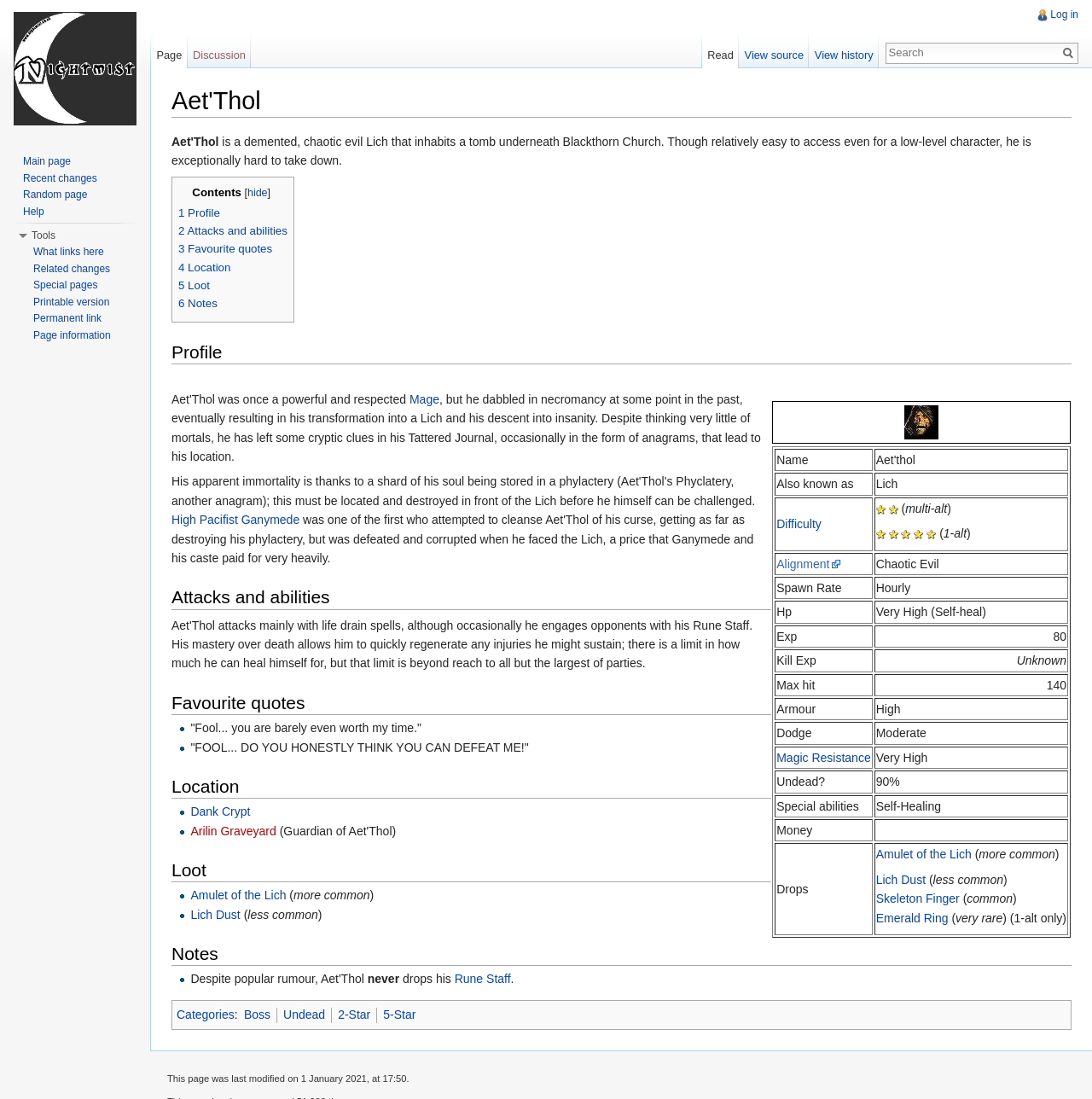What is Aet'Thol's alignment?
Please look at the screenshot and answer in one word or a short phrase.

Chaotic Evil